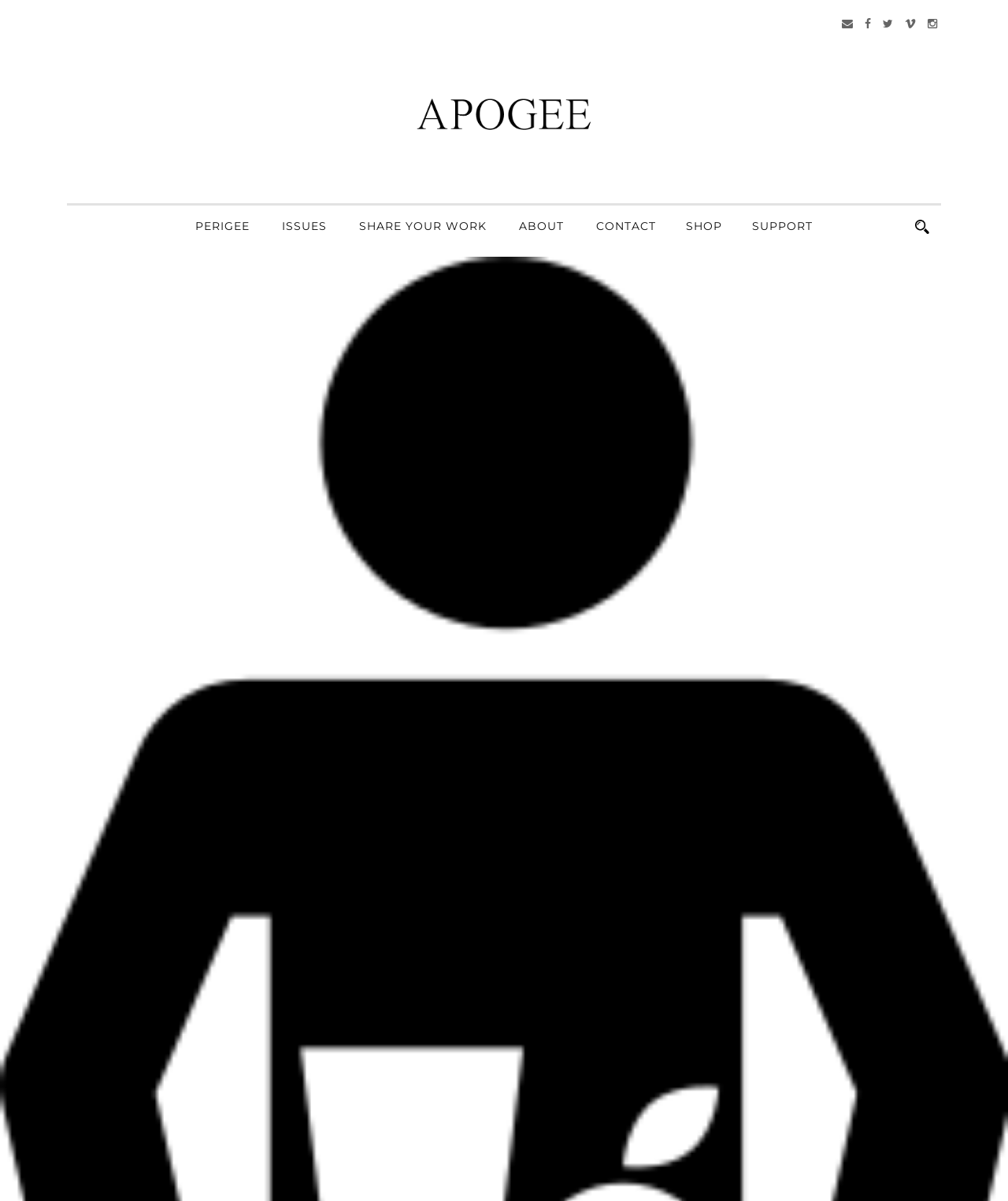How many social media links are present?
Based on the image, give a concise answer in the form of a single word or short phrase.

5